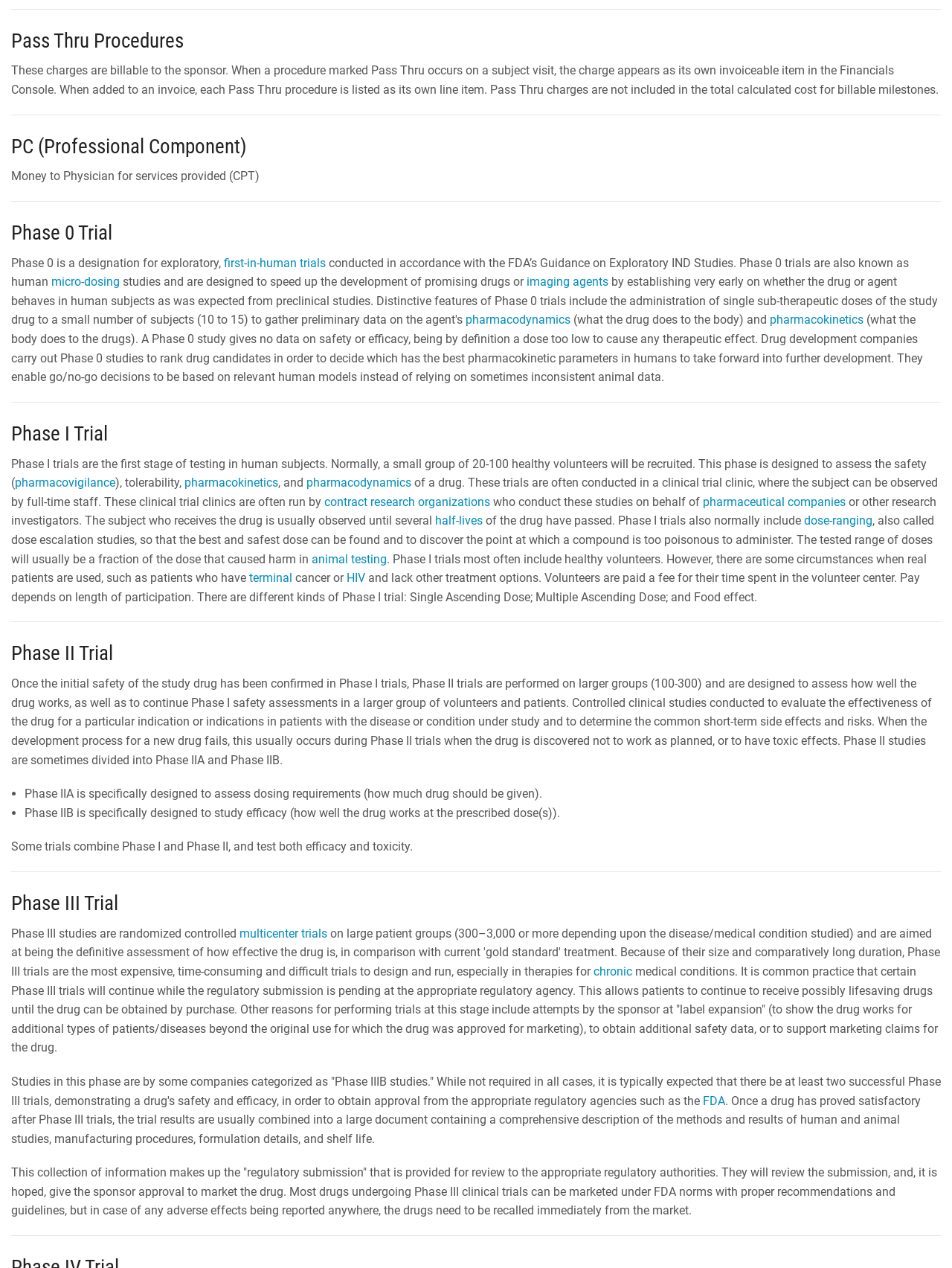Refer to the image and answer the question with as much detail as possible: What is the purpose of Phase 0 trials?

The webpage explains that Phase 0 trials are designed to speed up the development of promising drugs or imaging agents. They are conducted in accordance with the FDA's Guidance on Exploratory IND Studies and are also known as human micro-dosing studies.